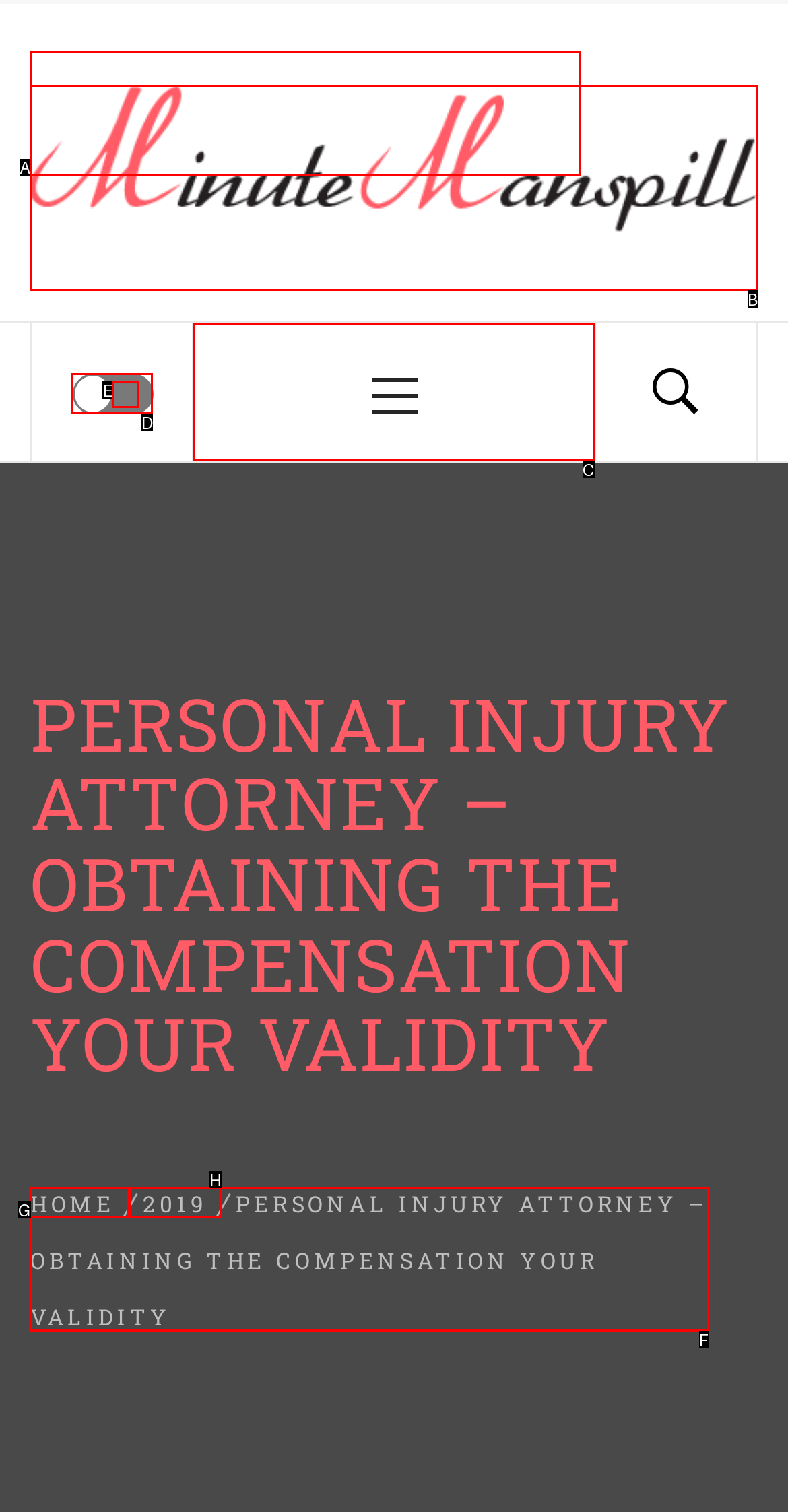Which letter corresponds to the correct option to complete the task: Click the email link?
Answer with the letter of the chosen UI element.

None